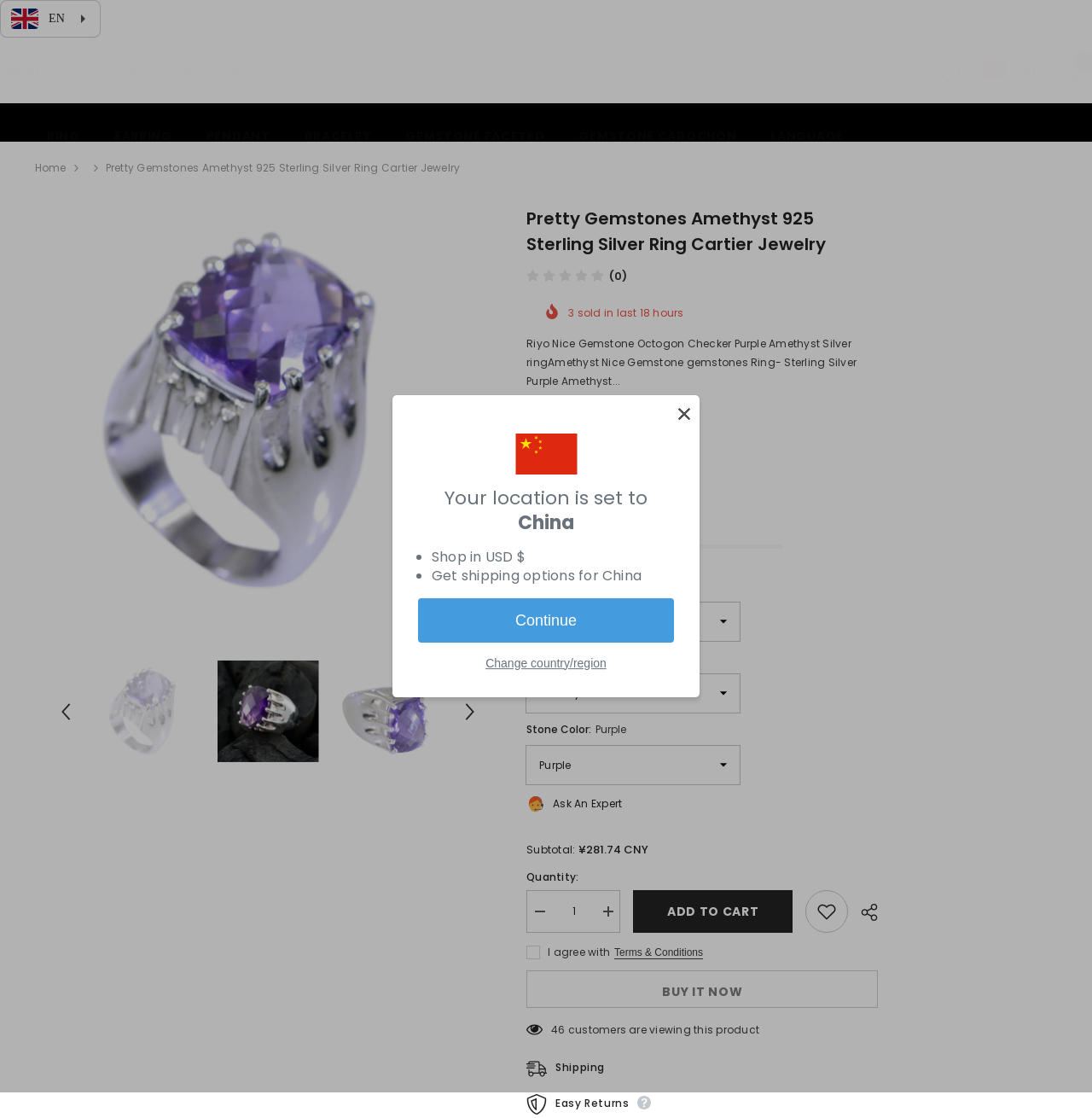Please mark the clickable region by giving the bounding box coordinates needed to complete this instruction: "Dismiss location notification".

[0.62, 0.361, 0.633, 0.378]